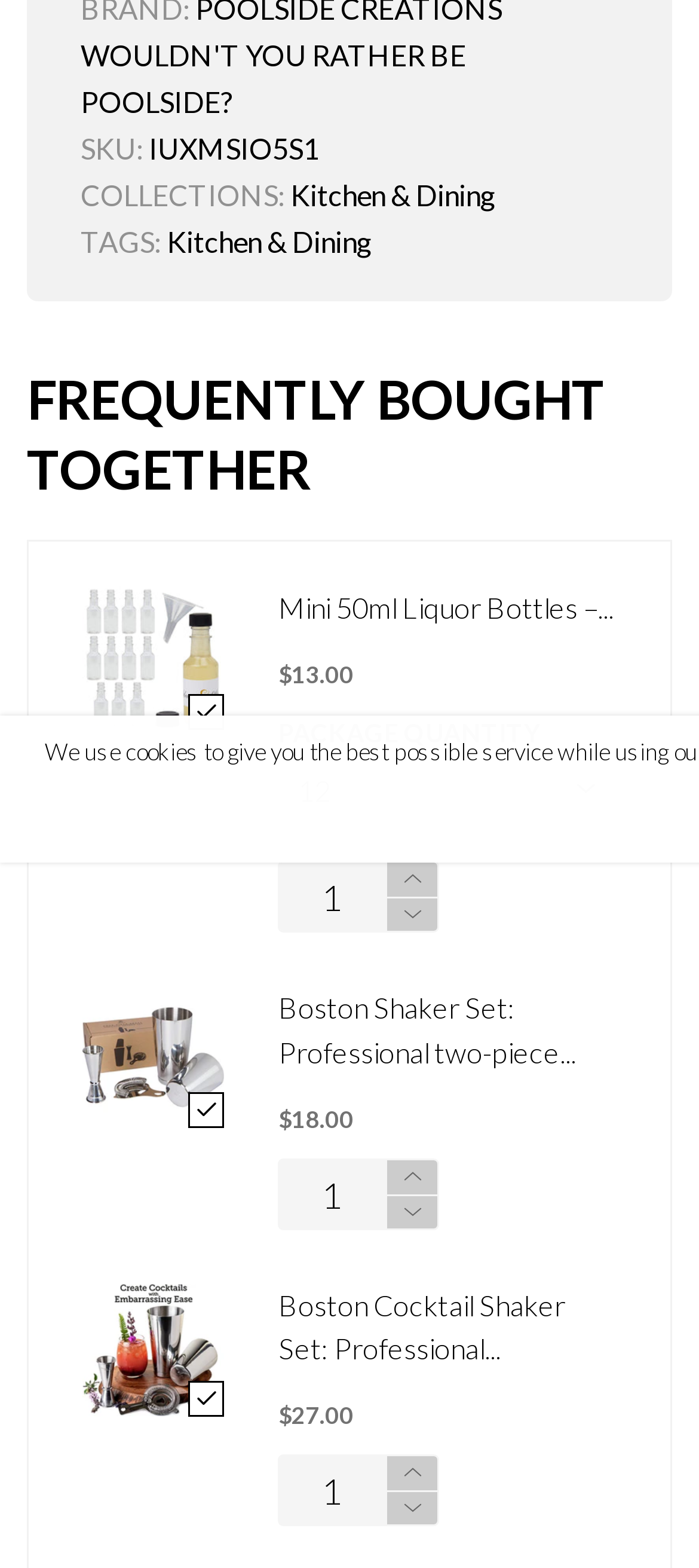How many products are frequently bought together?
Provide a comprehensive and detailed answer to the question.

I counted the number of products listed under the 'FREQUENTLY BOUGHT TOGETHER' heading, and there are three products.